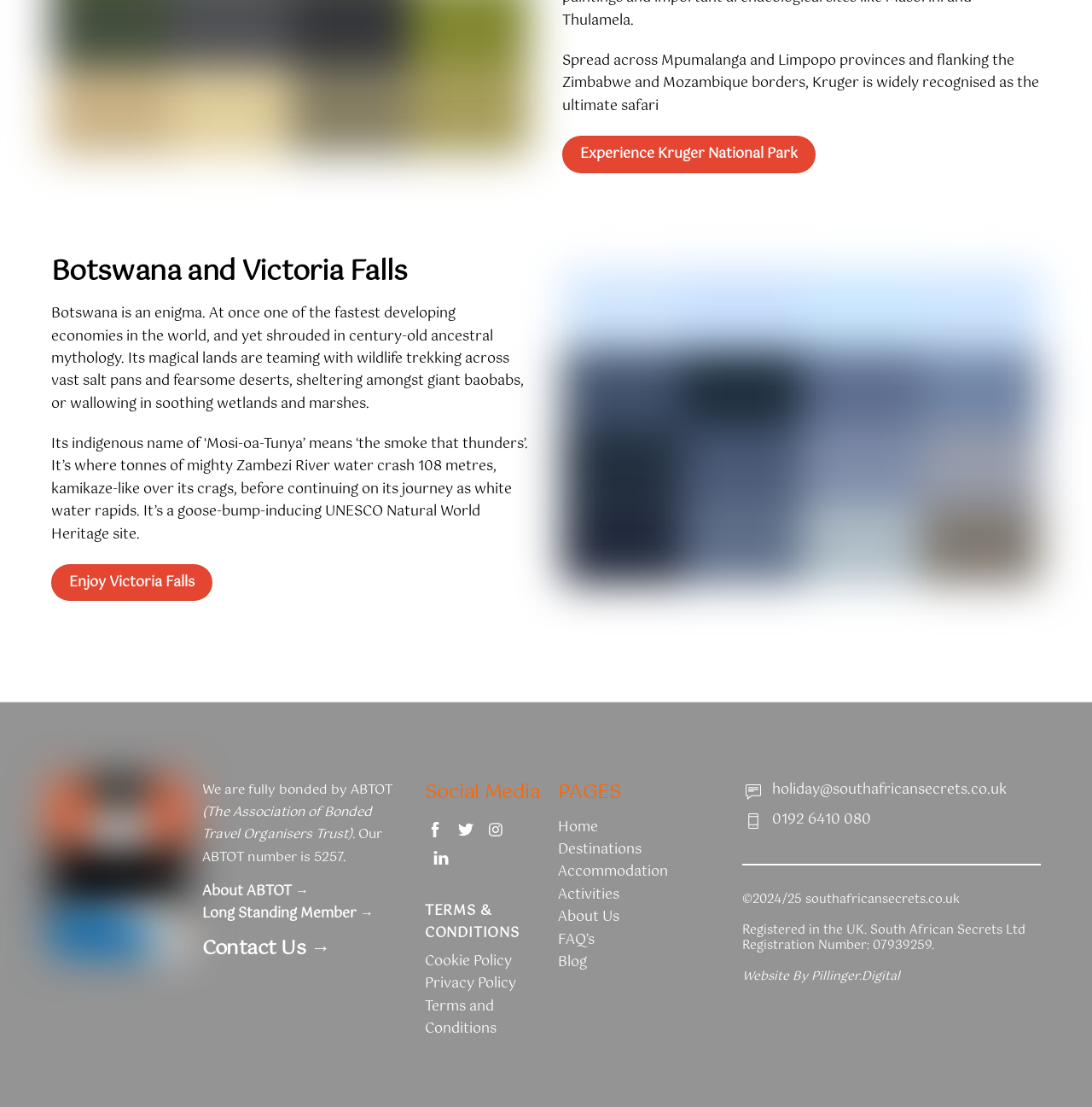What is the name of the river that crashes 108 meters?
Please answer the question with a detailed response using the information from the screenshot.

According to the text 'Its indigenous name of ‘Mosi-oa-Tunya’ means ‘the smoke that thunders’. It’s where tonnes of mighty Zambezi River water crash 108 metres, kamikaze-like over its crags, before continuing on its journey as white water rapids.', the Zambezi River is the one that crashes 108 meters.